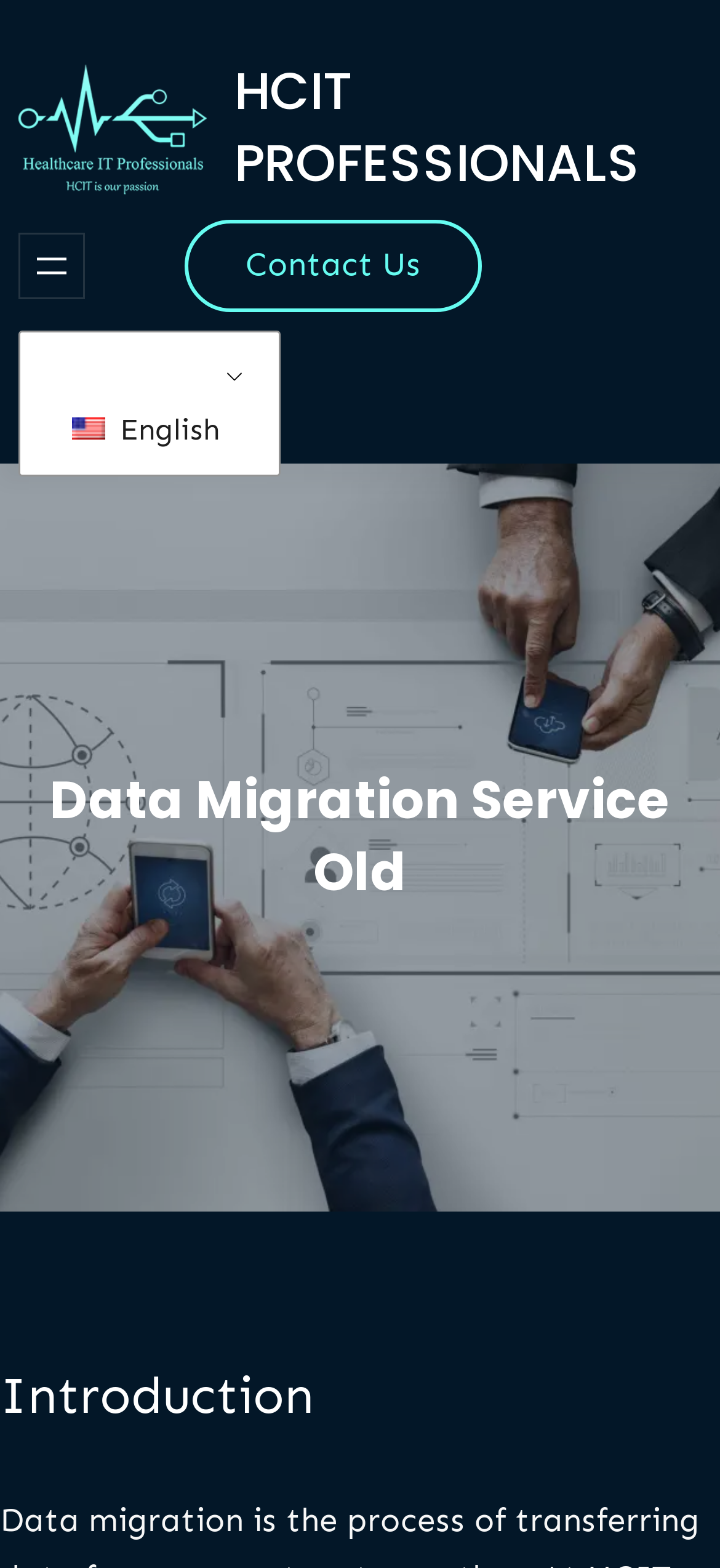What is the main topic of the webpage?
Please give a detailed and thorough answer to the question, covering all relevant points.

I found the main topic by looking at the headings on the webpage. The largest heading is 'Data Migration Service Old', which suggests that the main topic of the webpage is related to data migration services.